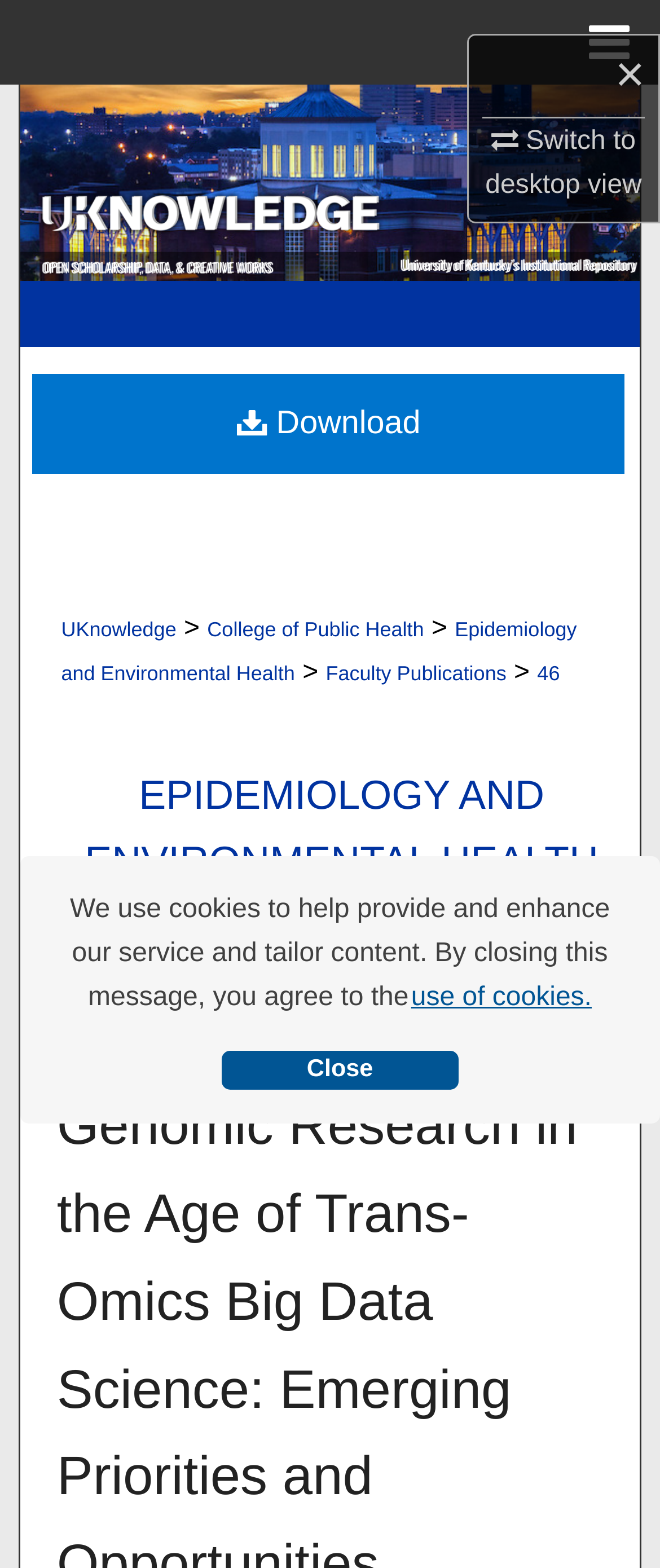Given the element description My Account, identify the bounding box coordinates for the UI element on the webpage screenshot. The format should be (top-left x, top-left y, bottom-right x, bottom-right y), with values between 0 and 1.

[0.0, 0.162, 1.0, 0.216]